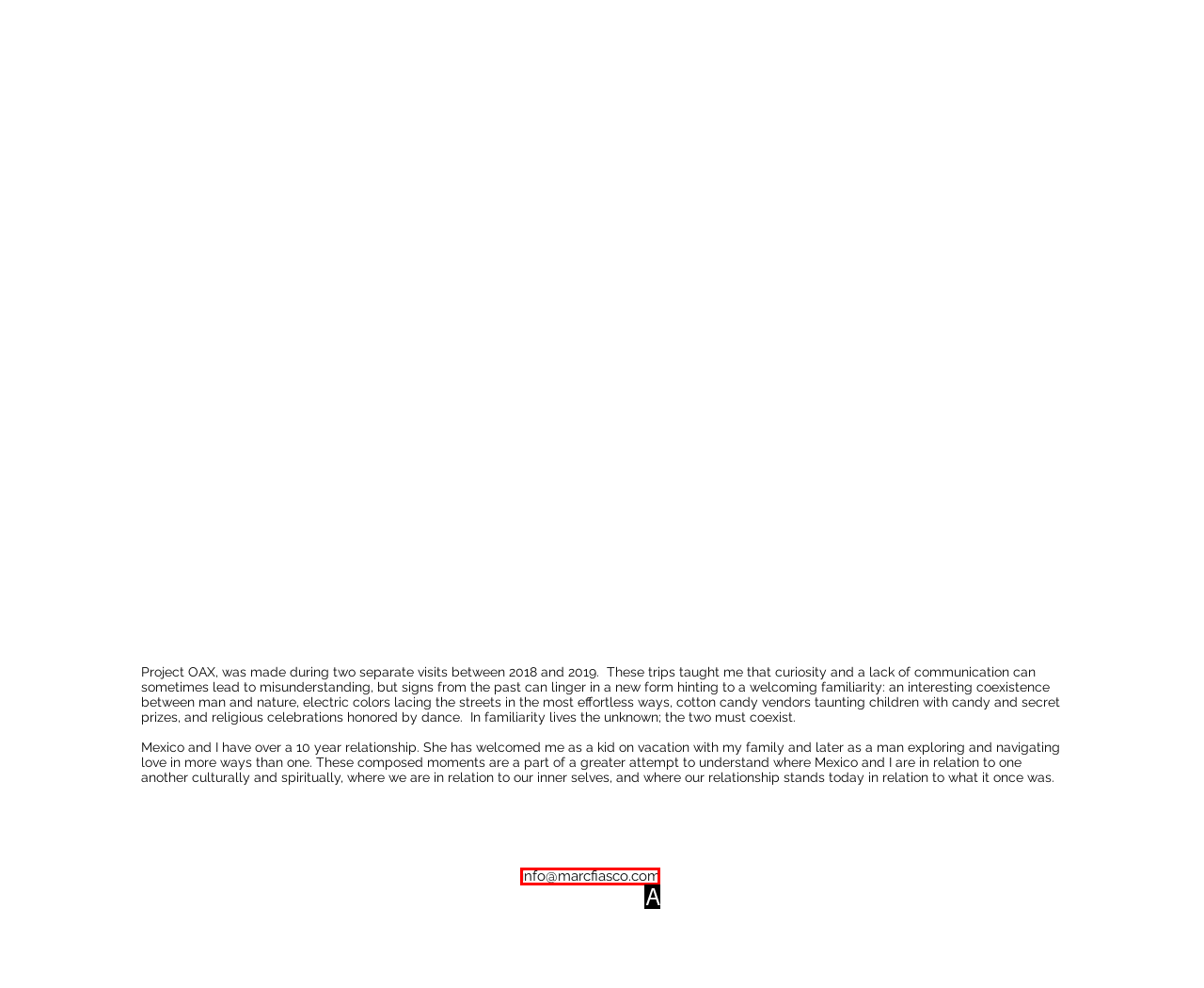Identify the letter that best matches this UI element description: info@marcfiasco.com
Answer with the letter from the given options.

A